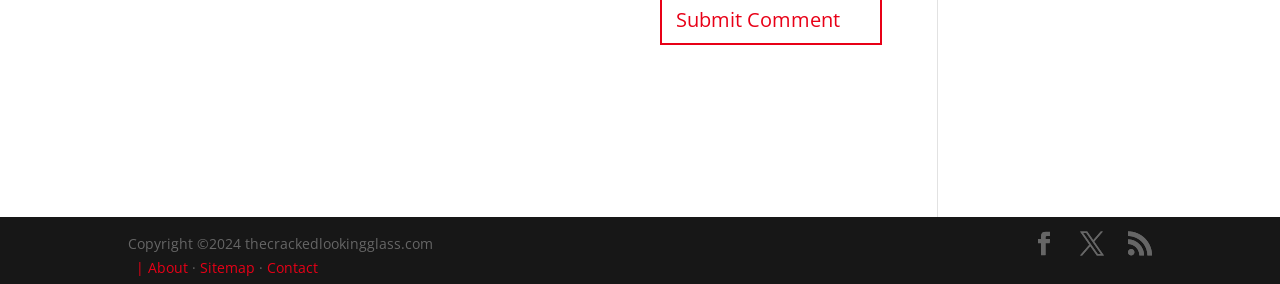What is the last link at the bottom of the page?
Based on the image, answer the question in a detailed manner.

I looked at the link elements at the bottom of the page and found that the last one is the 'Contact' link.